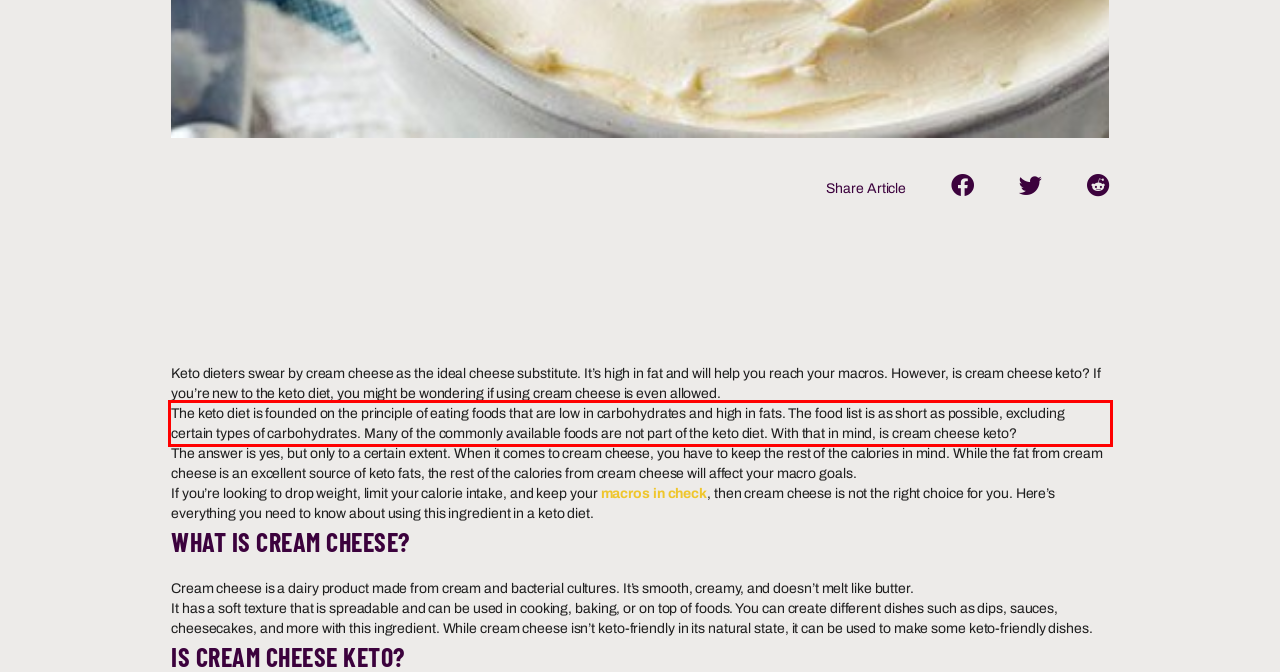Given a webpage screenshot with a red bounding box, perform OCR to read and deliver the text enclosed by the red bounding box.

The keto diet is founded on the principle of eating foods that are low in carbohydrates and high in fats. The food list is as short as possible, excluding certain types of carbohydrates. Many of the commonly available foods are not part of the keto diet. With that in mind, is cream cheese keto?